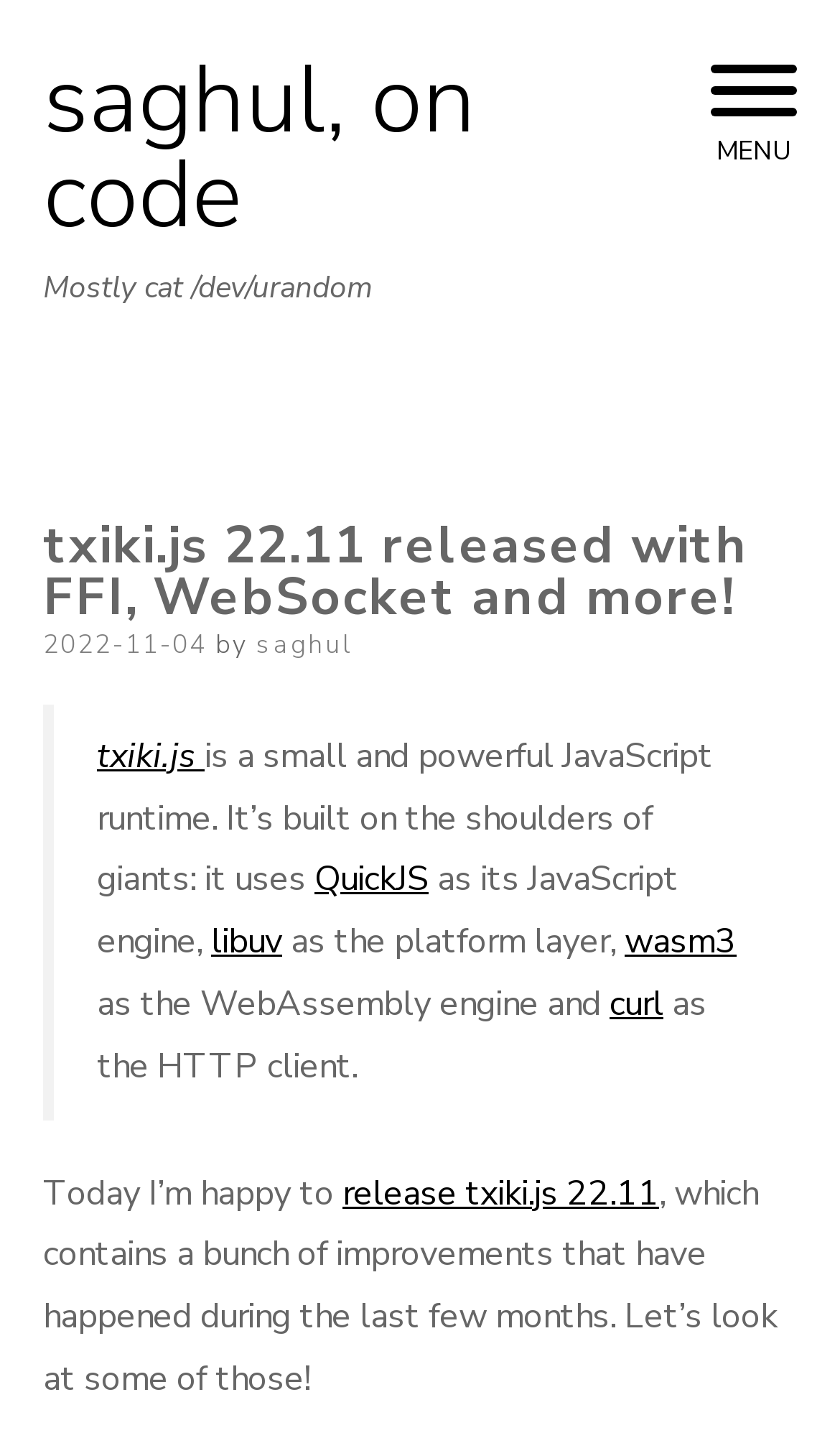Give a concise answer using only one word or phrase for this question:
What is the HTTP client used in txiki.js?

curl